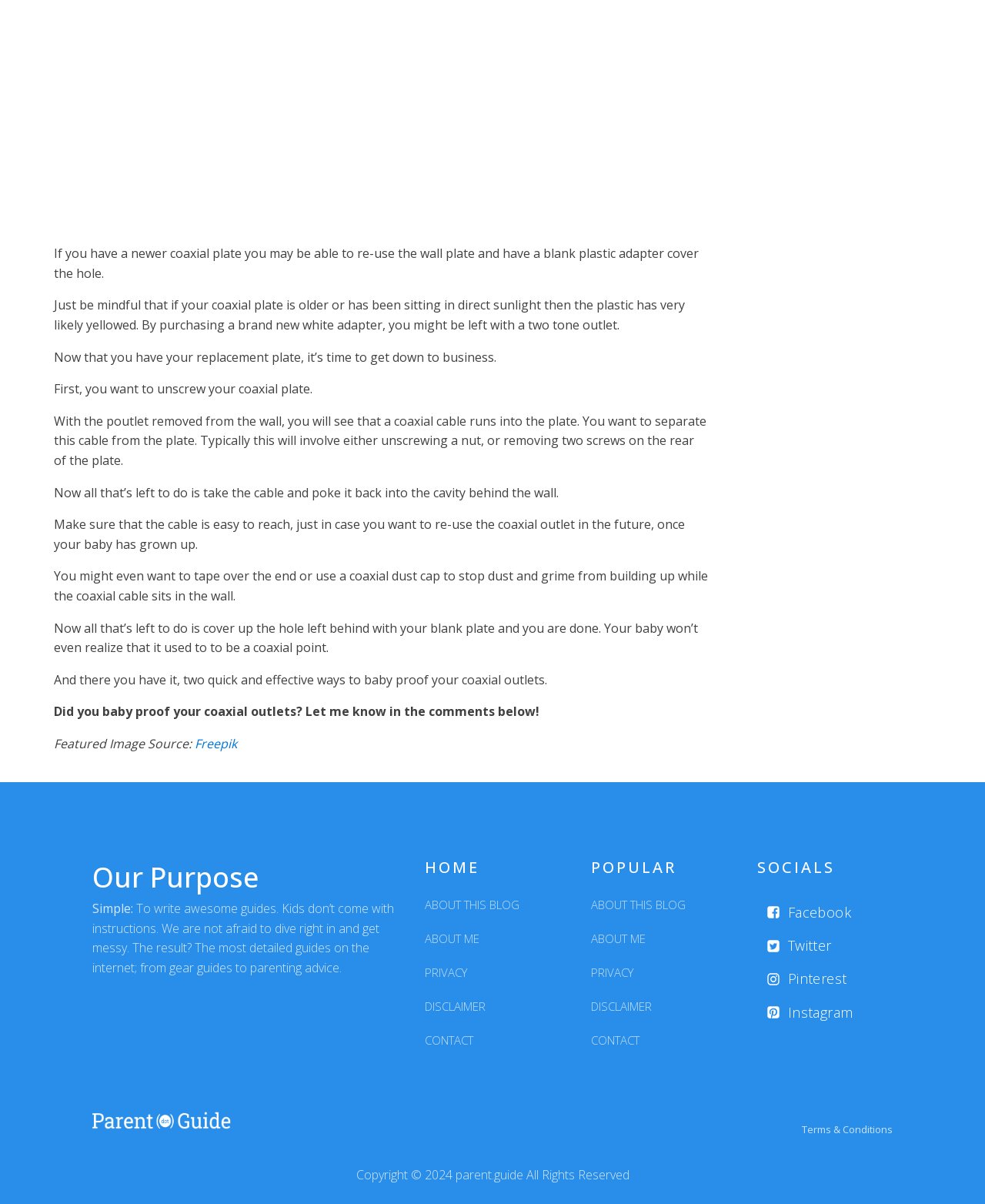Please provide a short answer using a single word or phrase for the question:
What is the recommended action for the coaxial cable?

Poke it back into the cavity